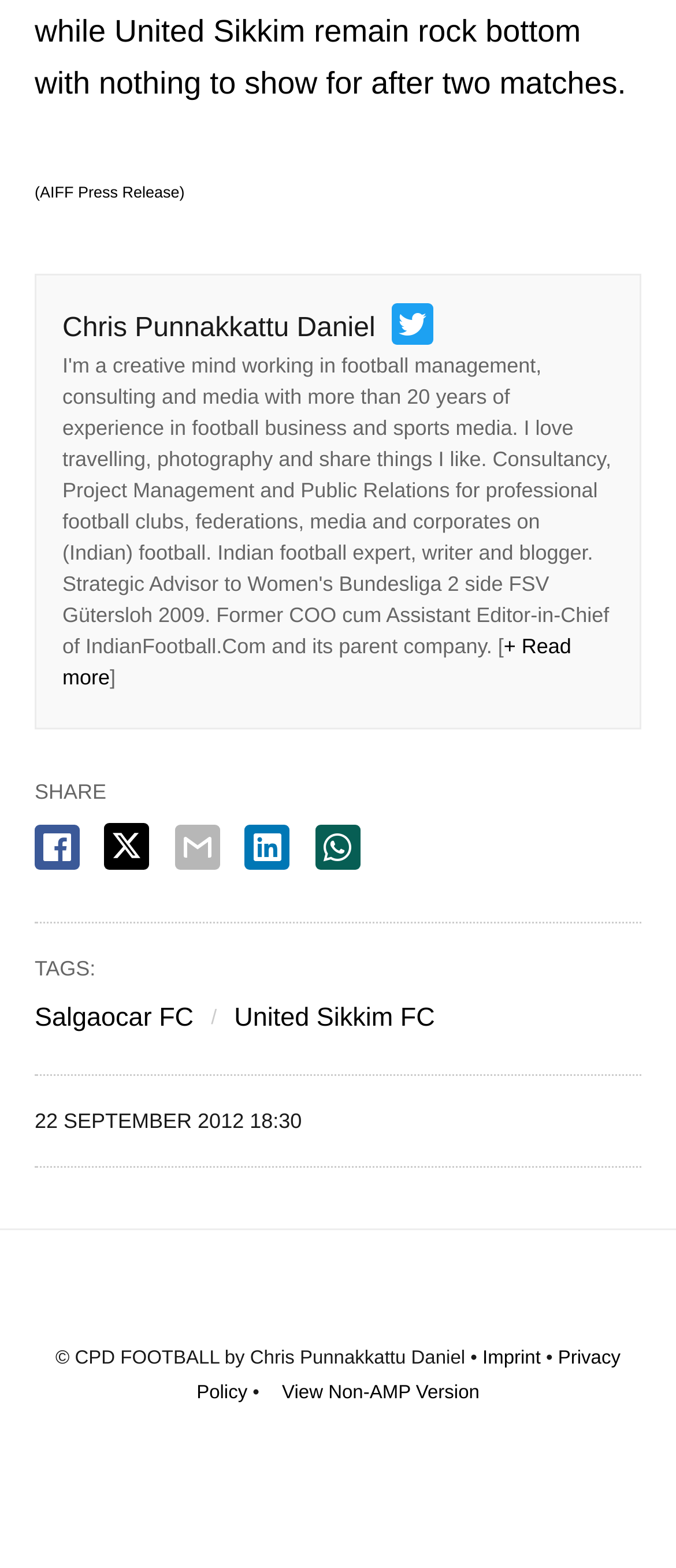What are the tags associated with the press release?
Look at the webpage screenshot and answer the question with a detailed explanation.

The tags associated with the press release can be found by looking at the link elements following the StaticText element with the text 'TAGS:'. There are two such link elements, with the text 'Salgaocar FC' and 'United Sikkim FC'.